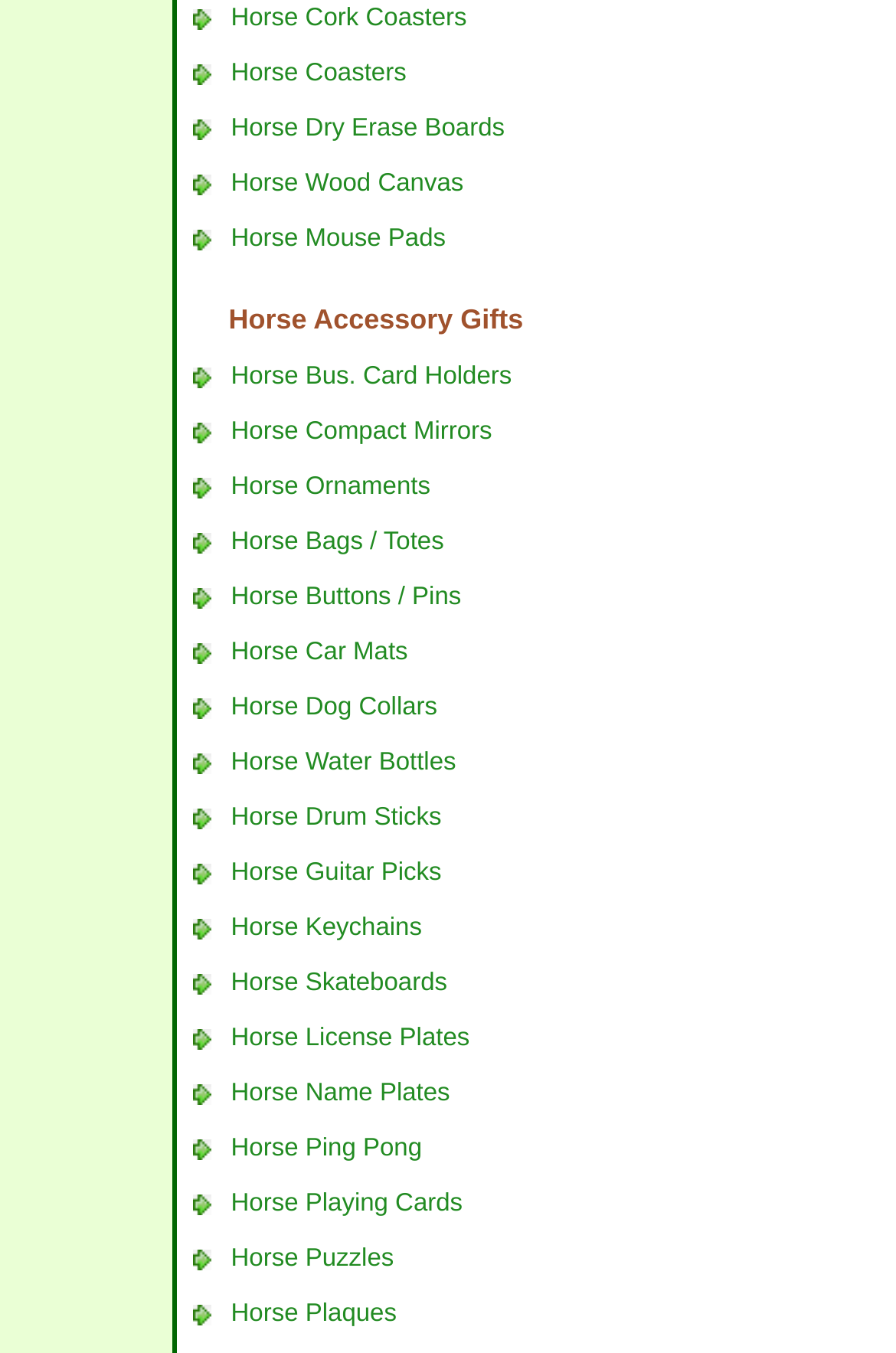How many rows are there in the grid?
Give a one-word or short phrase answer based on the image.

18